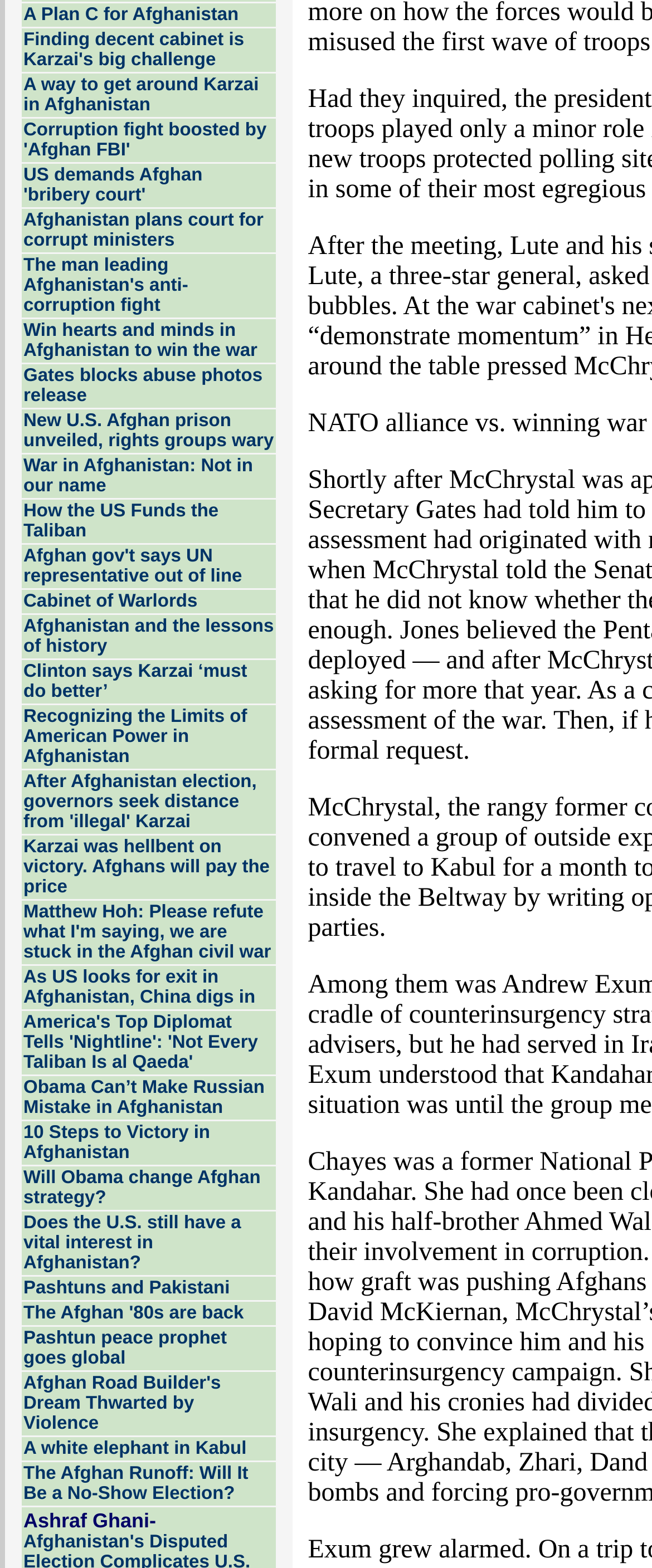Please give the bounding box coordinates of the area that should be clicked to fulfill the following instruction: "Read 'Finding decent cabinet is Karzai's big challenge'". The coordinates should be in the format of four float numbers from 0 to 1, i.e., [left, top, right, bottom].

[0.036, 0.019, 0.374, 0.045]